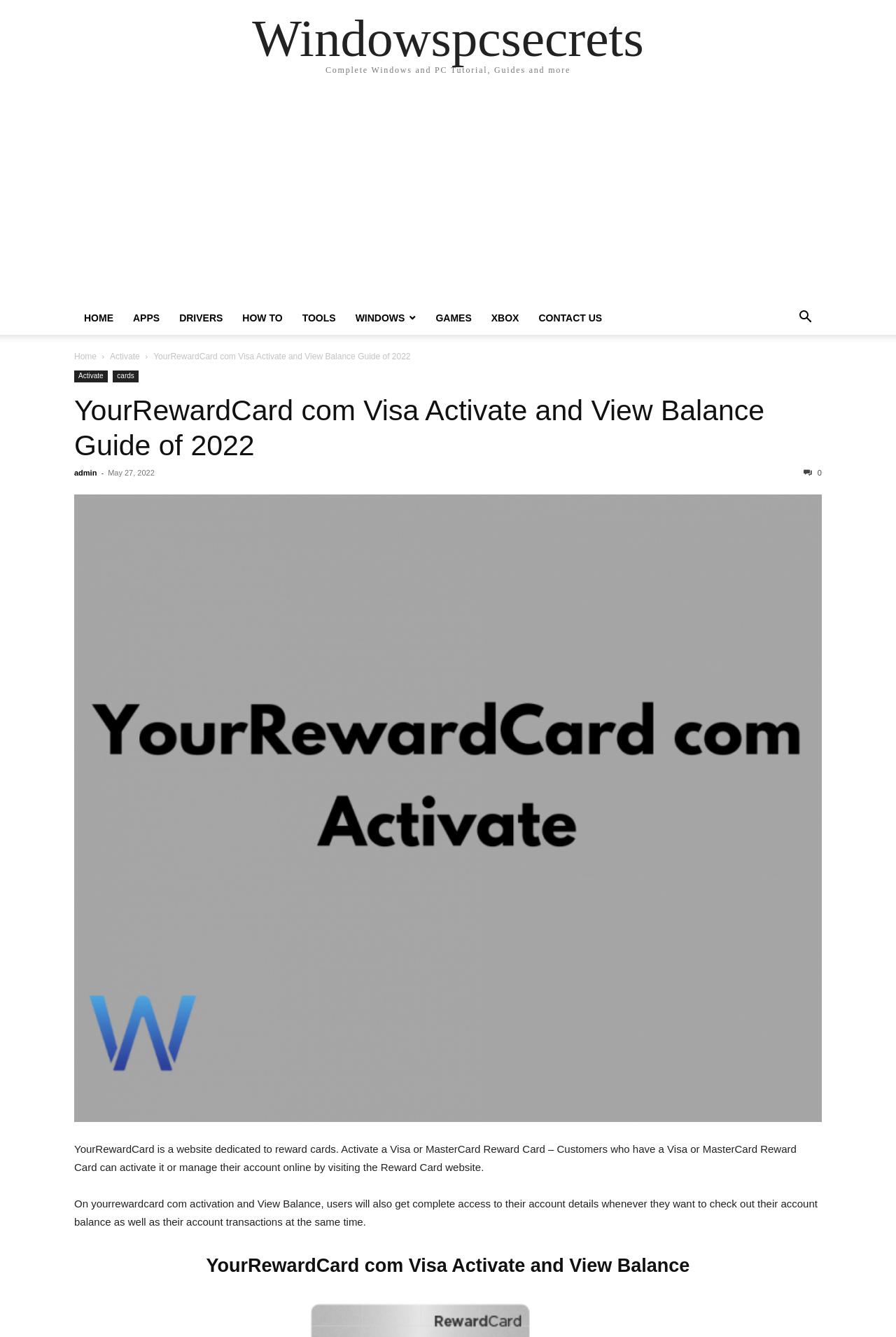What is the date mentioned on the webpage?
Using the image as a reference, deliver a detailed and thorough answer to the question.

The webpage contains a timestamp or date indicator that shows the date 'May 27, 2022', which may indicate when the webpage was last updated or published.